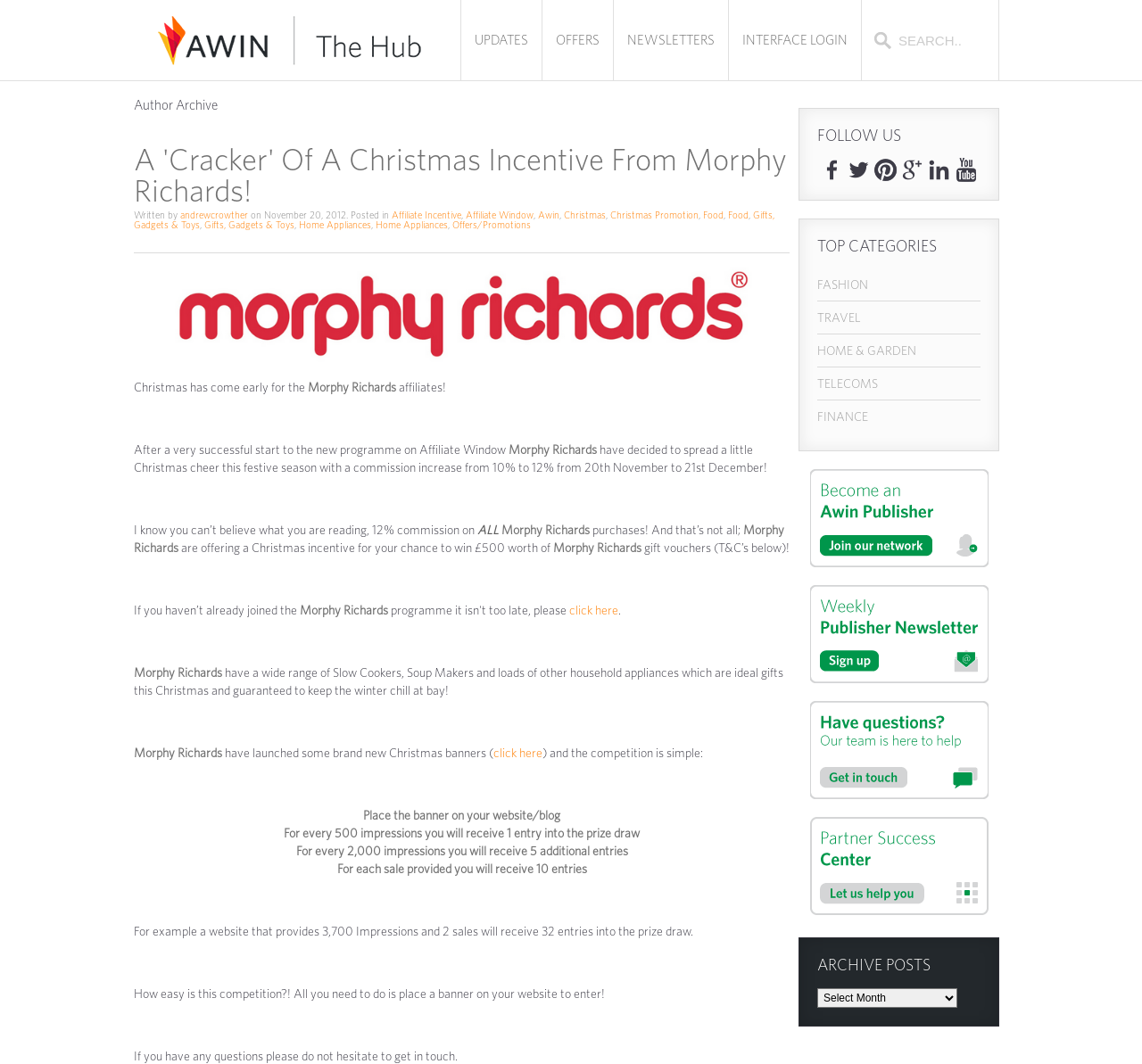What is the name of the author?
Please provide a single word or phrase as your answer based on the image.

andrewcrowther